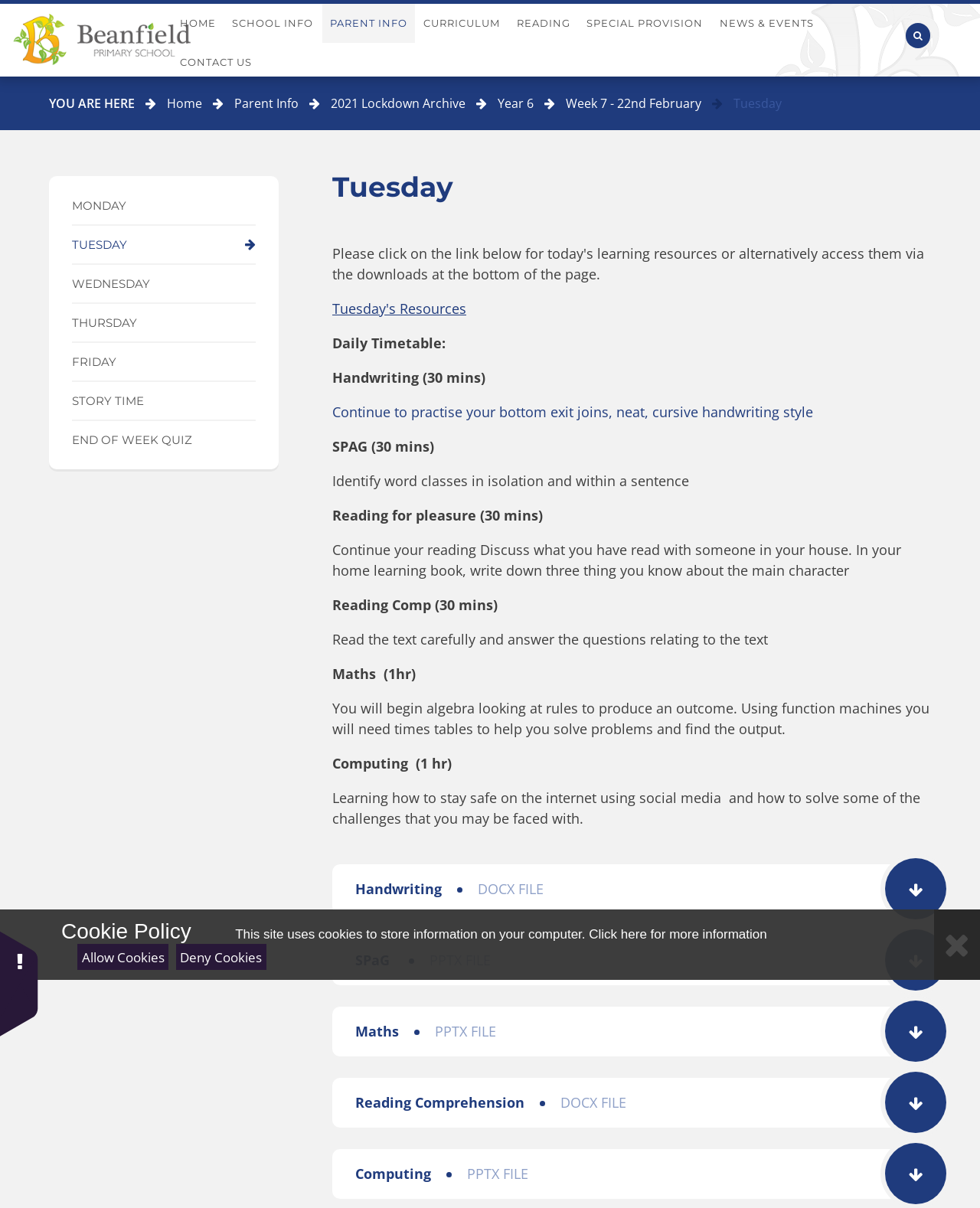Answer succinctly with a single word or phrase:
What is the purpose of the 'Cookie Settings' button?

To manage cookie storage